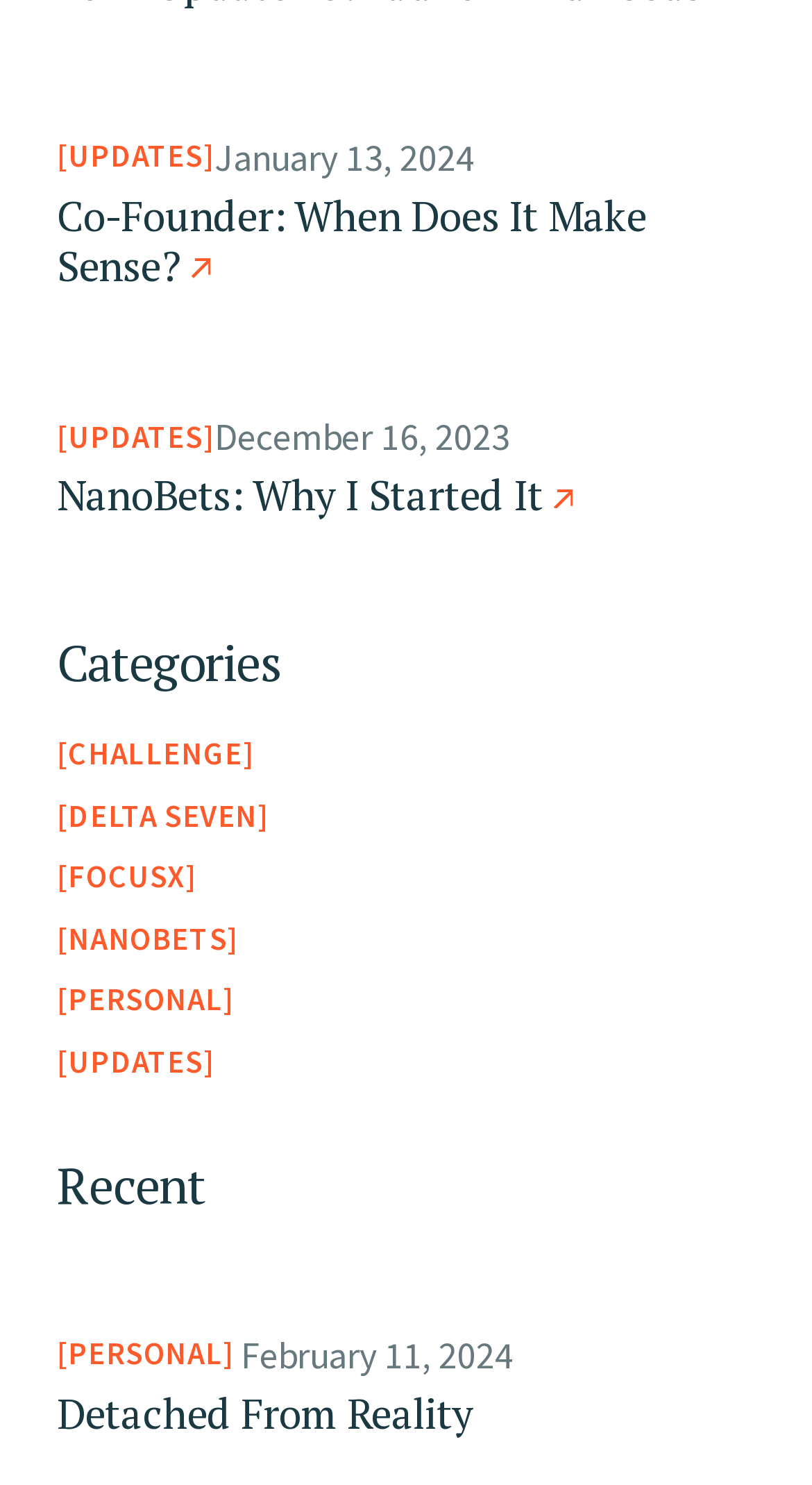Please reply to the following question with a single word or a short phrase:
How many links are under the 'Recent' heading?

1